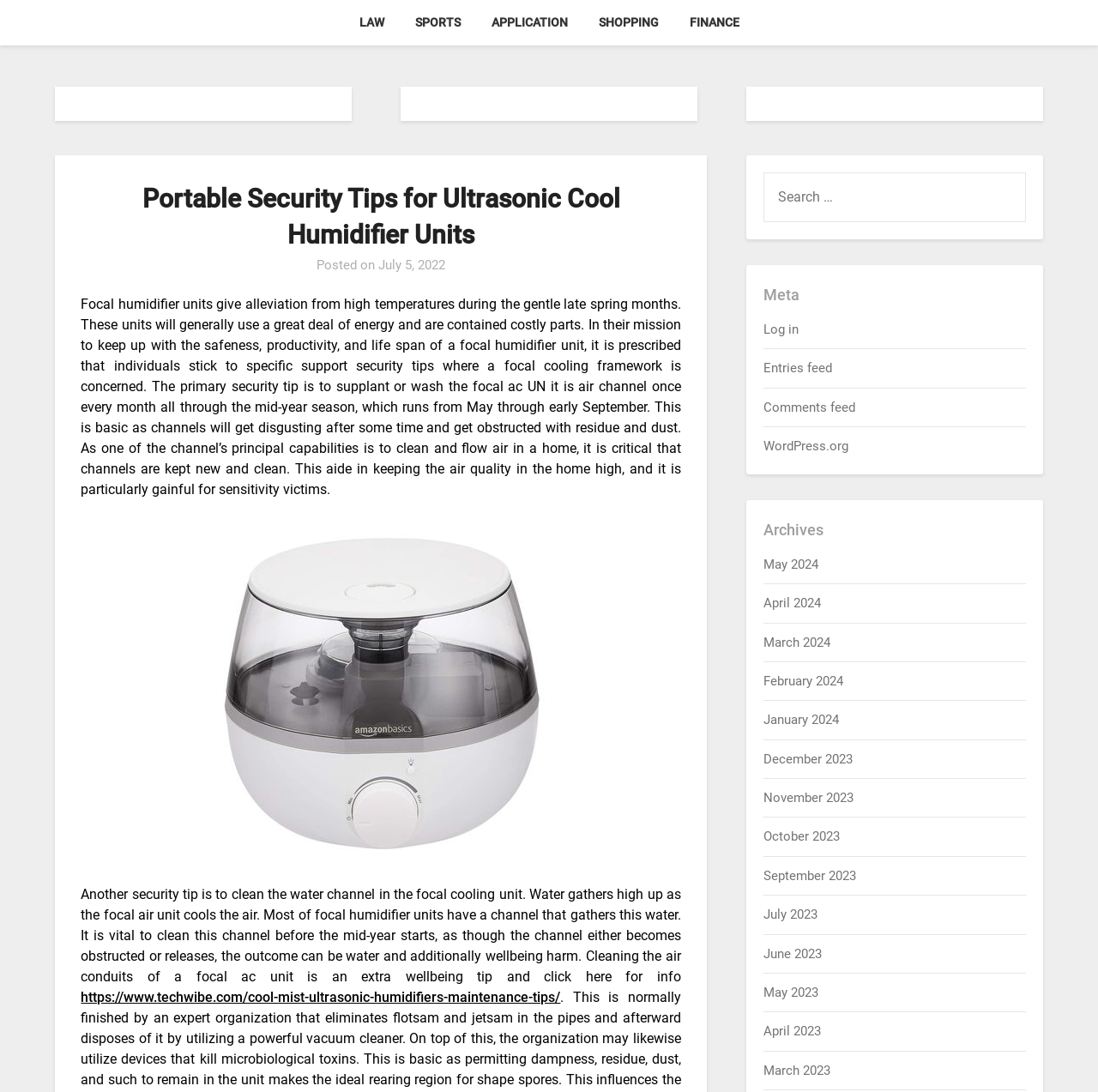Respond concisely with one word or phrase to the following query:
What is the topic of the article?

Portable Security Tips for Ultrasonic Cool Humidifier Units